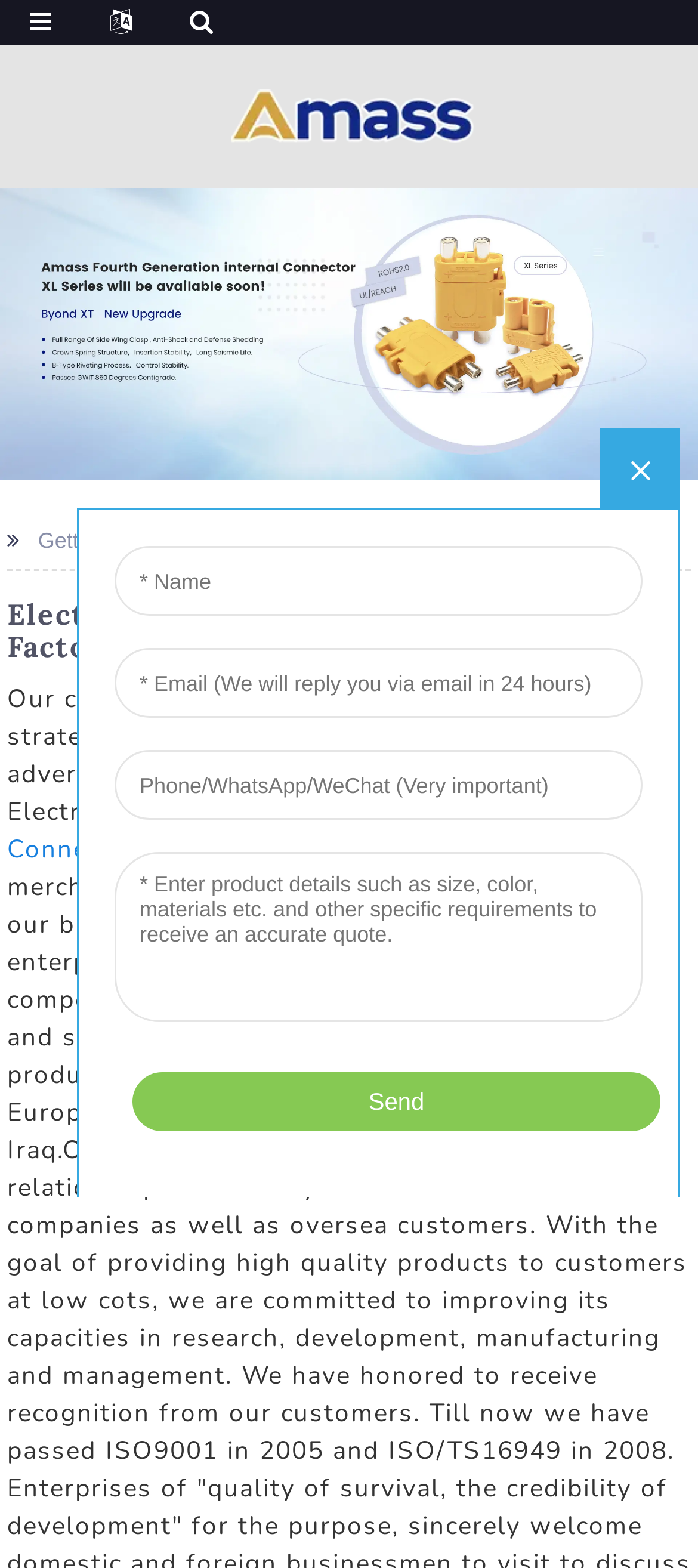Pinpoint the bounding box coordinates of the clickable element to carry out the following instruction: "go to index page."

[0.0, 0.202, 1.0, 0.22]